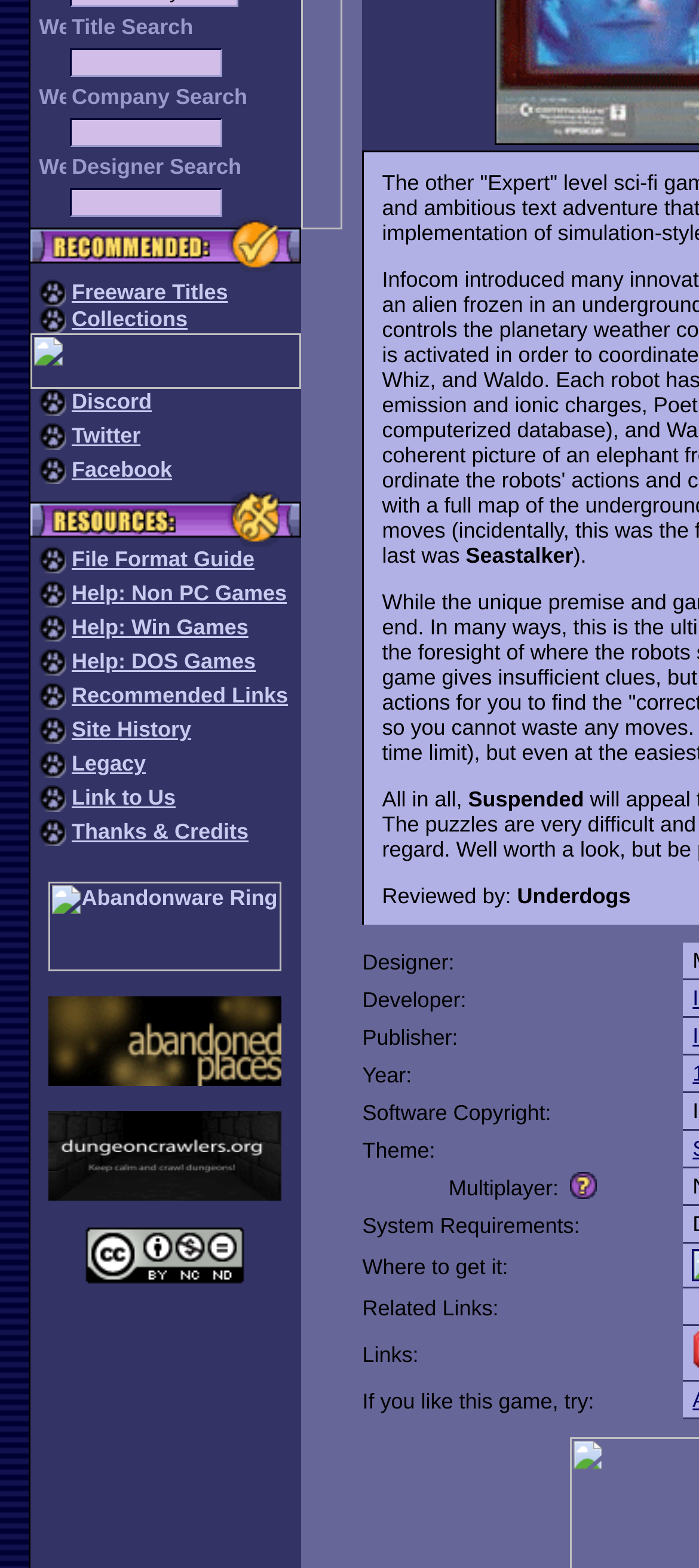Given the description: "Help: Win Games", determine the bounding box coordinates of the UI element. The coordinates should be formatted as four float numbers between 0 and 1, [left, top, right, bottom].

[0.103, 0.392, 0.355, 0.408]